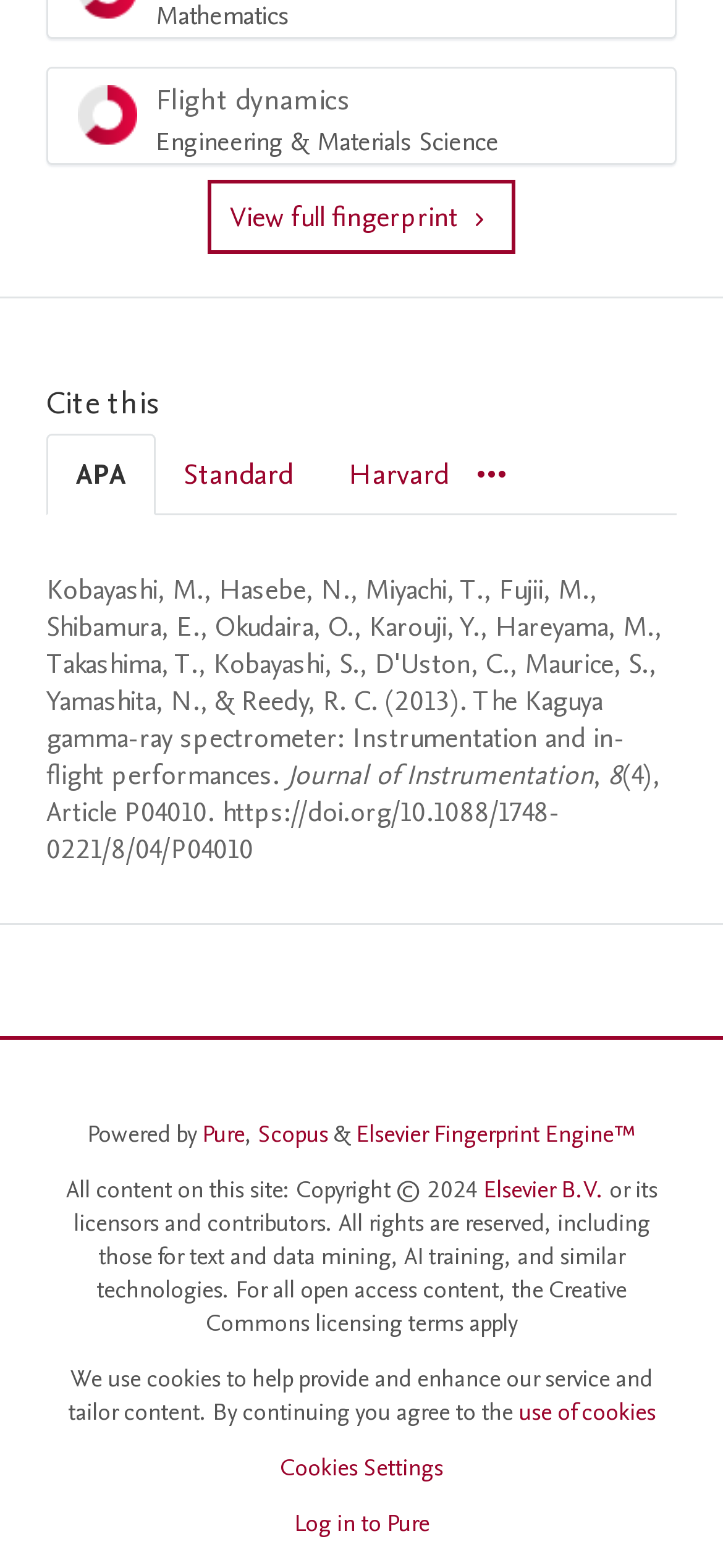Determine the bounding box coordinates of the clickable region to execute the instruction: "Visit Pure website". The coordinates should be four float numbers between 0 and 1, denoted as [left, top, right, bottom].

[0.279, 0.713, 0.338, 0.734]